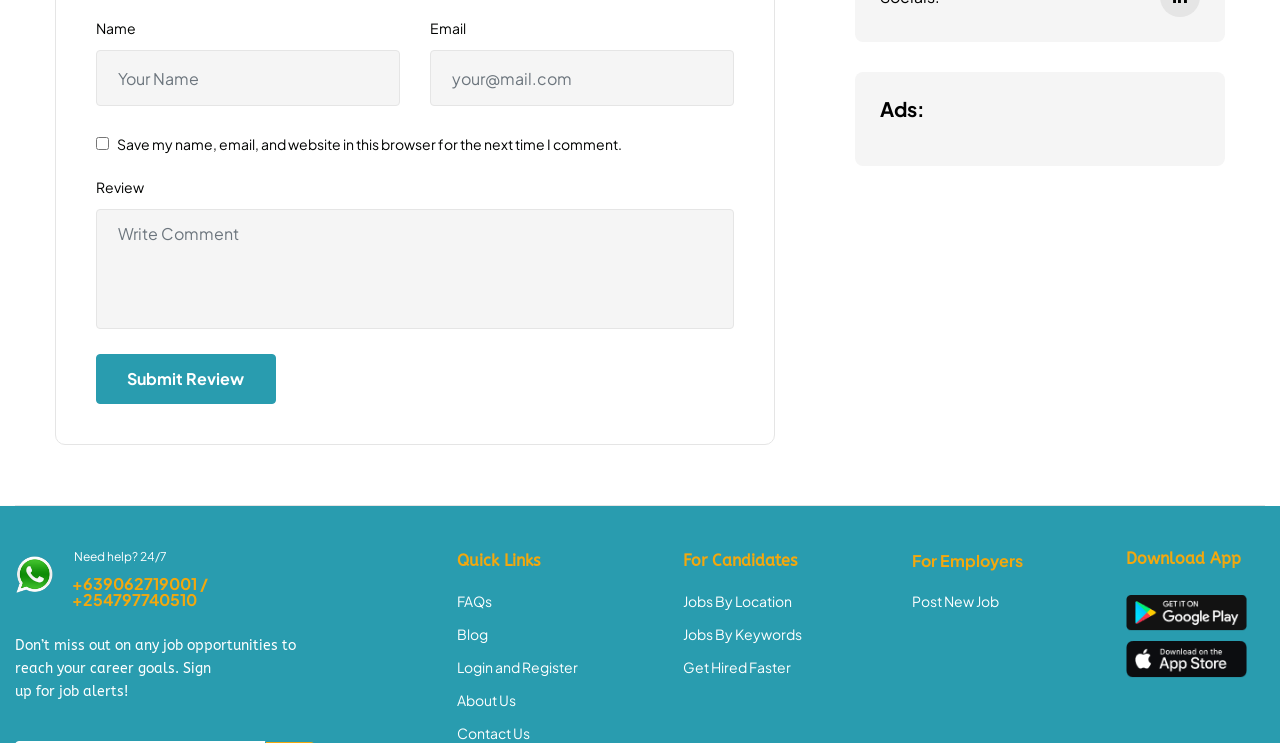Please locate the bounding box coordinates for the element that should be clicked to achieve the following instruction: "Submit the review". Ensure the coordinates are given as four float numbers between 0 and 1, i.e., [left, top, right, bottom].

[0.075, 0.476, 0.215, 0.544]